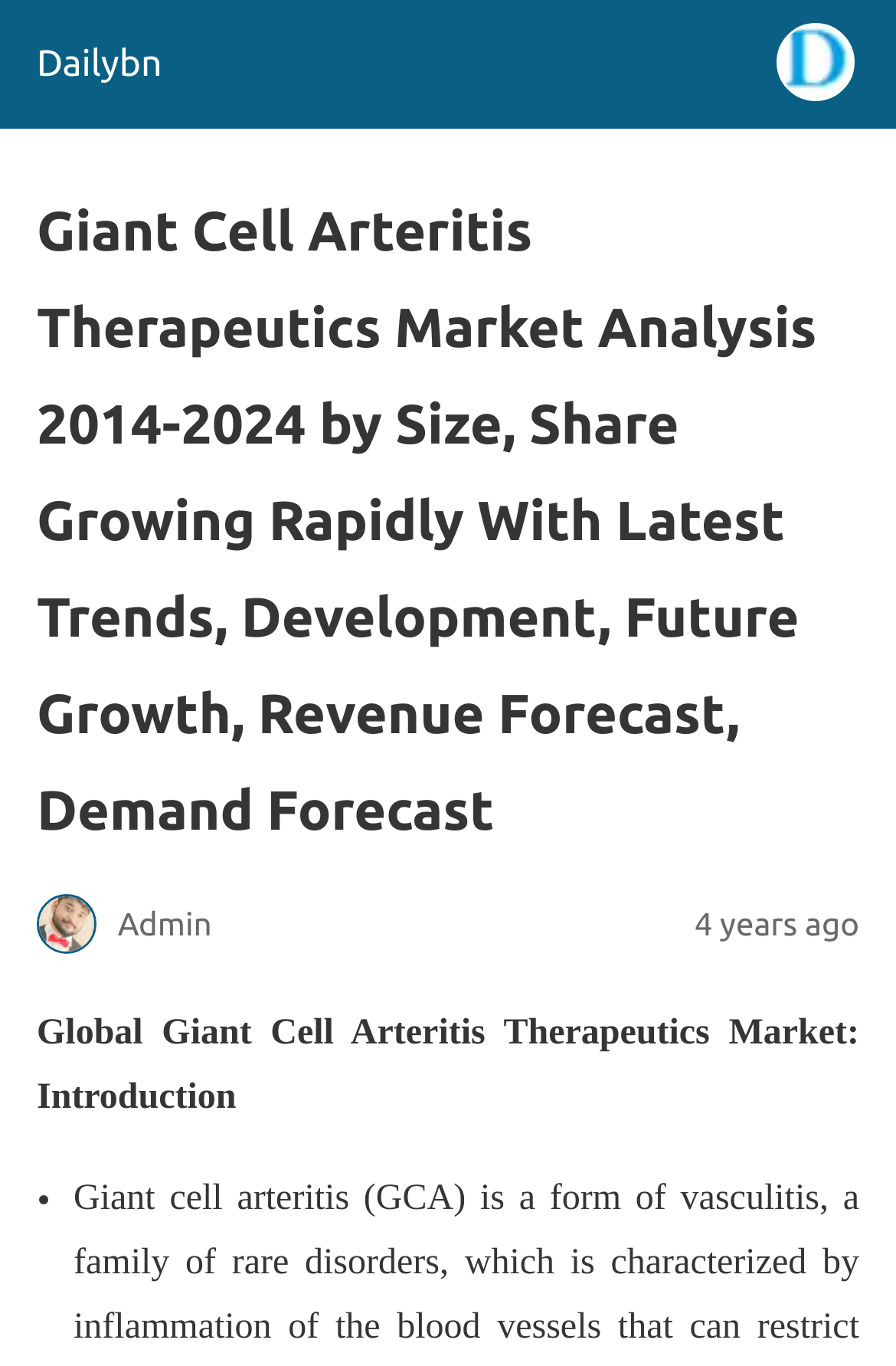Provide your answer in a single word or phrase: 
Is there an image of an admin on the webpage?

Yes